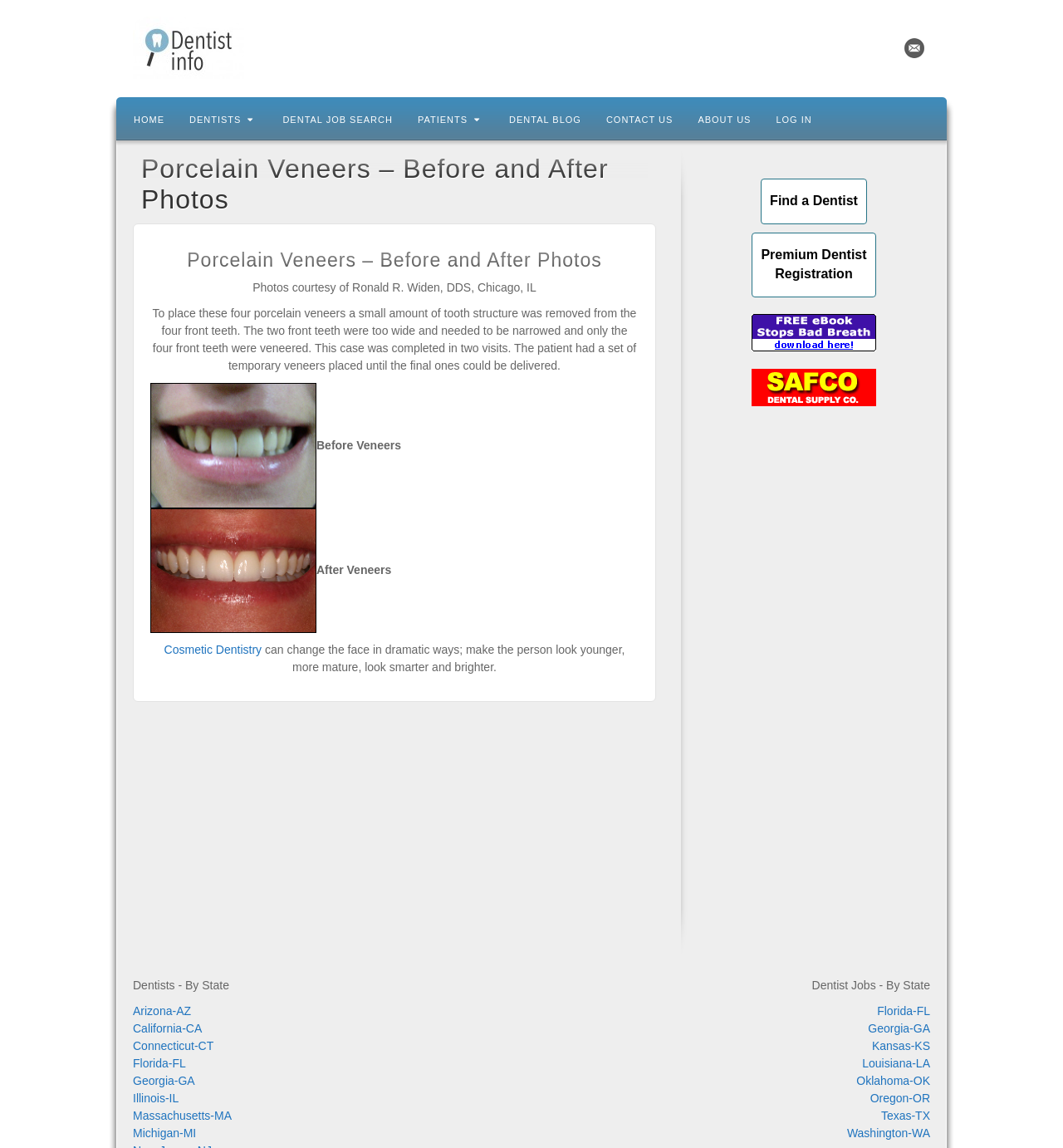How many front teeth were veneered?
Please use the image to provide a one-word or short phrase answer.

Four